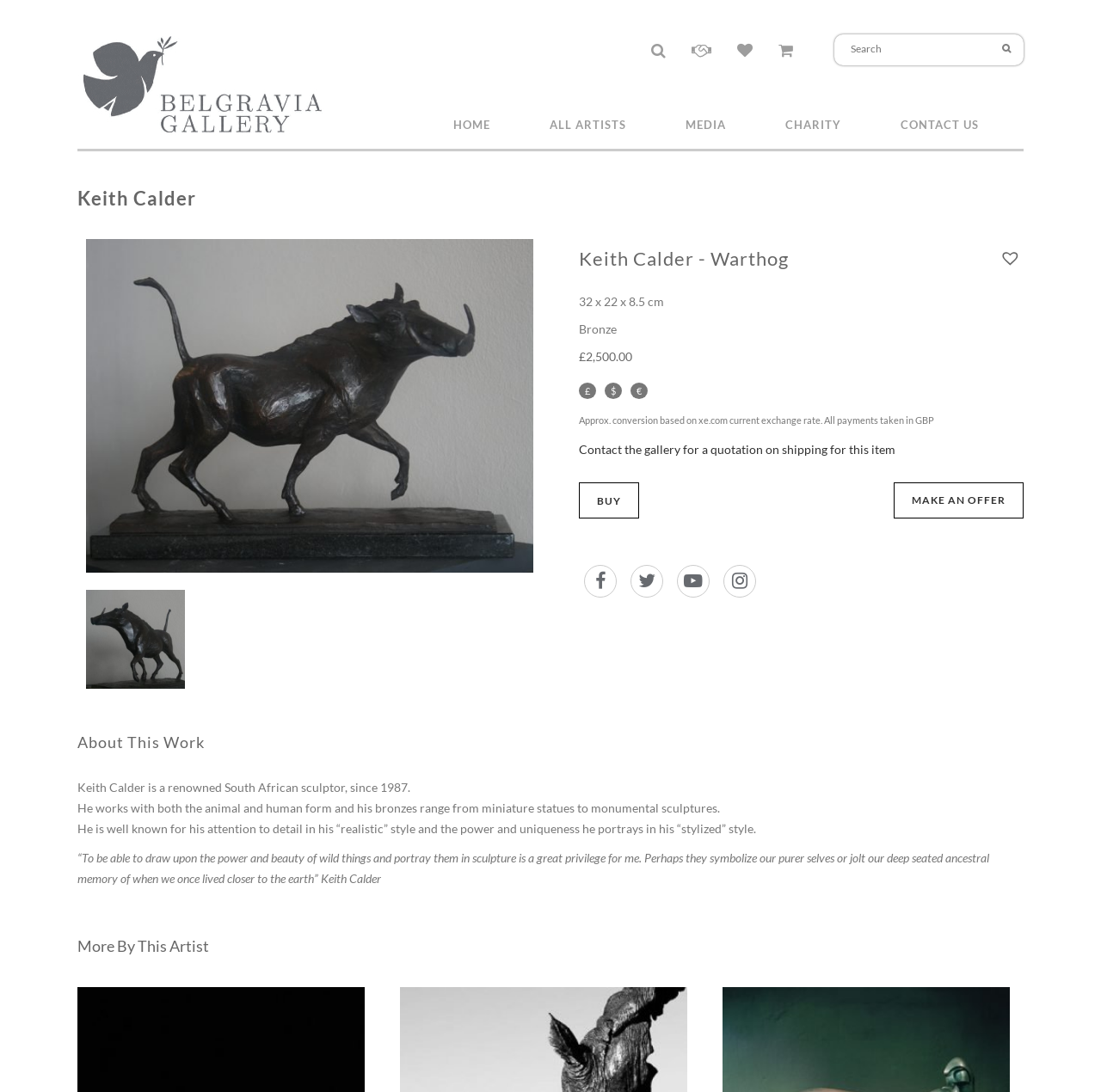Generate a thorough caption detailing the webpage content.

This webpage is about Keith Calder, a renowned South African sculptor. At the top, there is a navigation menu with links to "HOME", "ALL ARTISTS", "MEDIA", "CHARITY", and "CONTACT US". Below the navigation menu, there is a large heading with the artist's name, "Keith Calder", and a link to his profile.

On the left side of the page, there is a section with two images, possibly showcasing the artist's work. Below these images, there is a heading "Keith Calder - Warthog" and some details about the artwork, including its dimensions, material, and price.

To the right of the artwork details, there is a table with a single row containing a link to request a shipping quote. Below the table, there are two buttons, "BUY" and "MAKE AN OFFER". There are also four social media links and a heading "About This Work".

The "About This Work" section contains a brief biography of Keith Calder, describing his work and style. There are three paragraphs of text, followed by a quote from the artist. Below this section, there is a heading "More By This Artist", suggesting that there are more artworks by Keith Calder available on the website.

At the top-right corner of the page, there is a search bar with a textbox and a button. Above the search bar, there are four links with icons, possibly representing different social media platforms or navigation options. On the top-left corner, there are four images, possibly logos or icons, and a link to the "Belgravia Gallery" homepage.